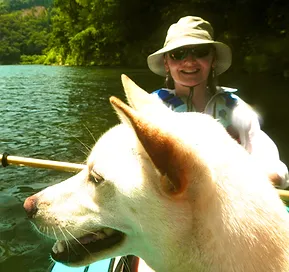What is the name of Phee's dog?
Kindly answer the question with as much detail as you can.

According to the caption, Phee is accompanied by her beloved dog, Tokichi, during the kayaking adventure. The caption explicitly mentions the dog's name, which is Tokichi.